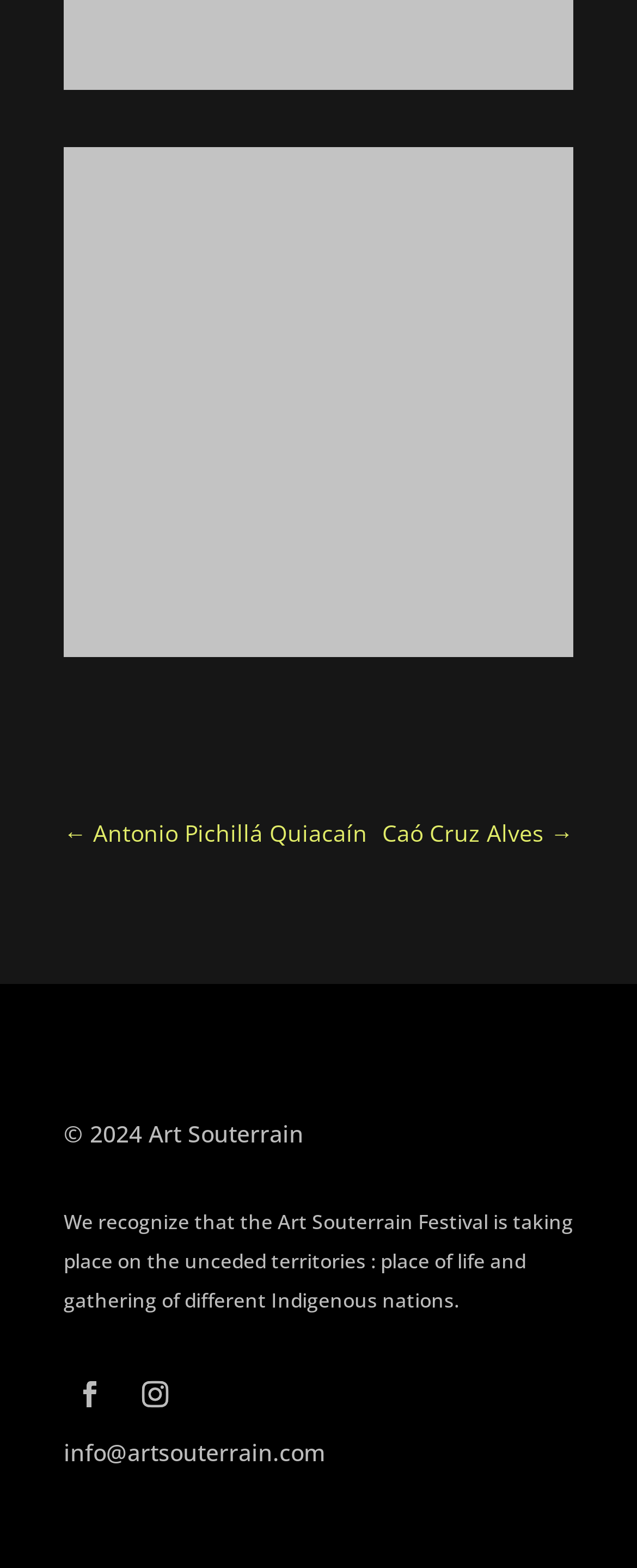What is the name of the festival?
Please provide a comprehensive answer based on the information in the image.

The name of the festival can be found in the StaticText element '© 2024 Art Souterrain' which is located at the bottom of the webpage.